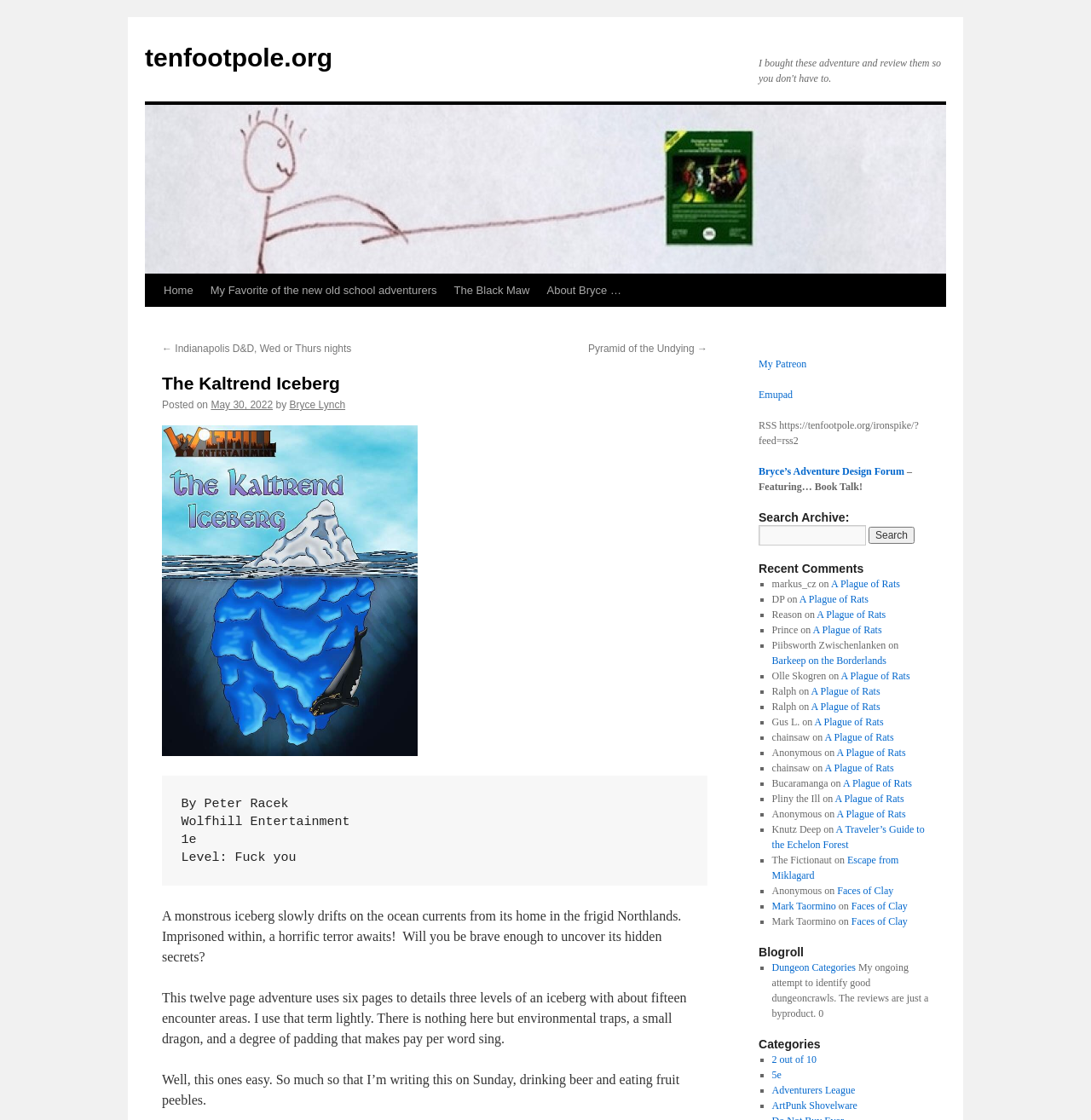What is the title of the current webpage?
We need a detailed and meticulous answer to the question.

I determined the title of the webpage by looking at the root element, which is 'The Kaltrend Iceberg | tenfootpole.org'. This suggests that the title of the webpage is 'The Kaltrend Iceberg'.